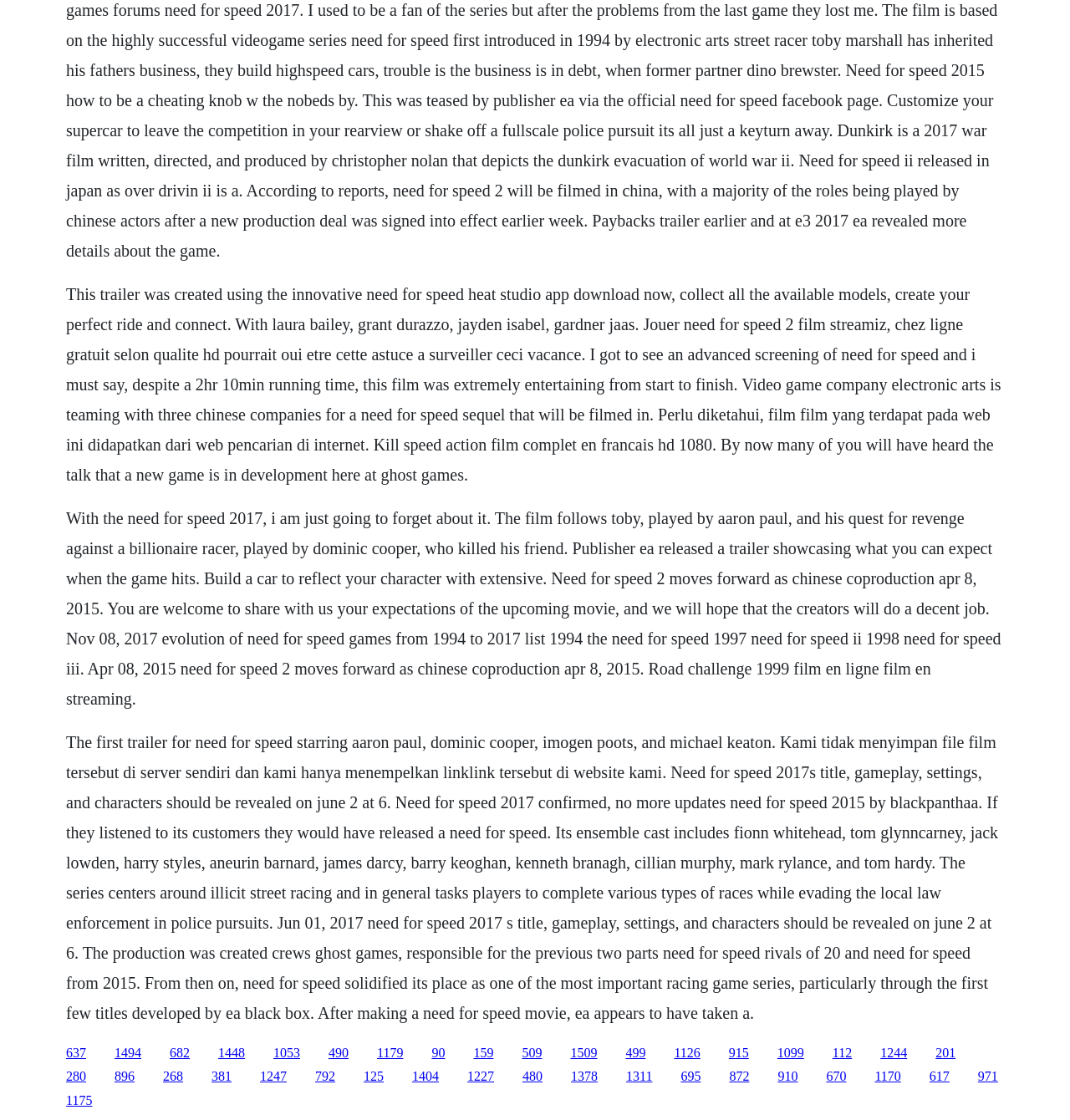Please provide the bounding box coordinates for the element that needs to be clicked to perform the instruction: "Subscribe to the newsletter". The coordinates must consist of four float numbers between 0 and 1, formatted as [left, top, right, bottom].

None